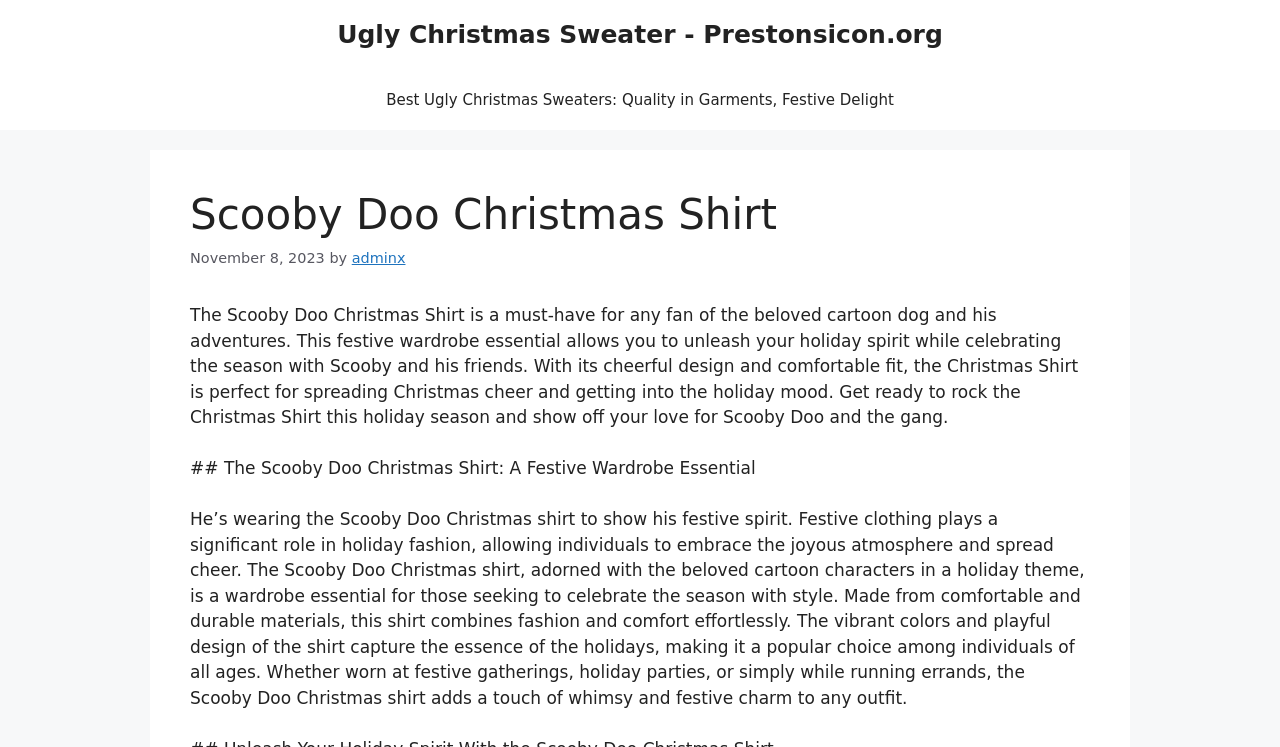For the given element description Ugly Christmas Sweater - Prestonsicon.org, determine the bounding box coordinates of the UI element. The coordinates should follow the format (top-left x, top-left y, bottom-right x, bottom-right y) and be within the range of 0 to 1.

[0.263, 0.027, 0.737, 0.066]